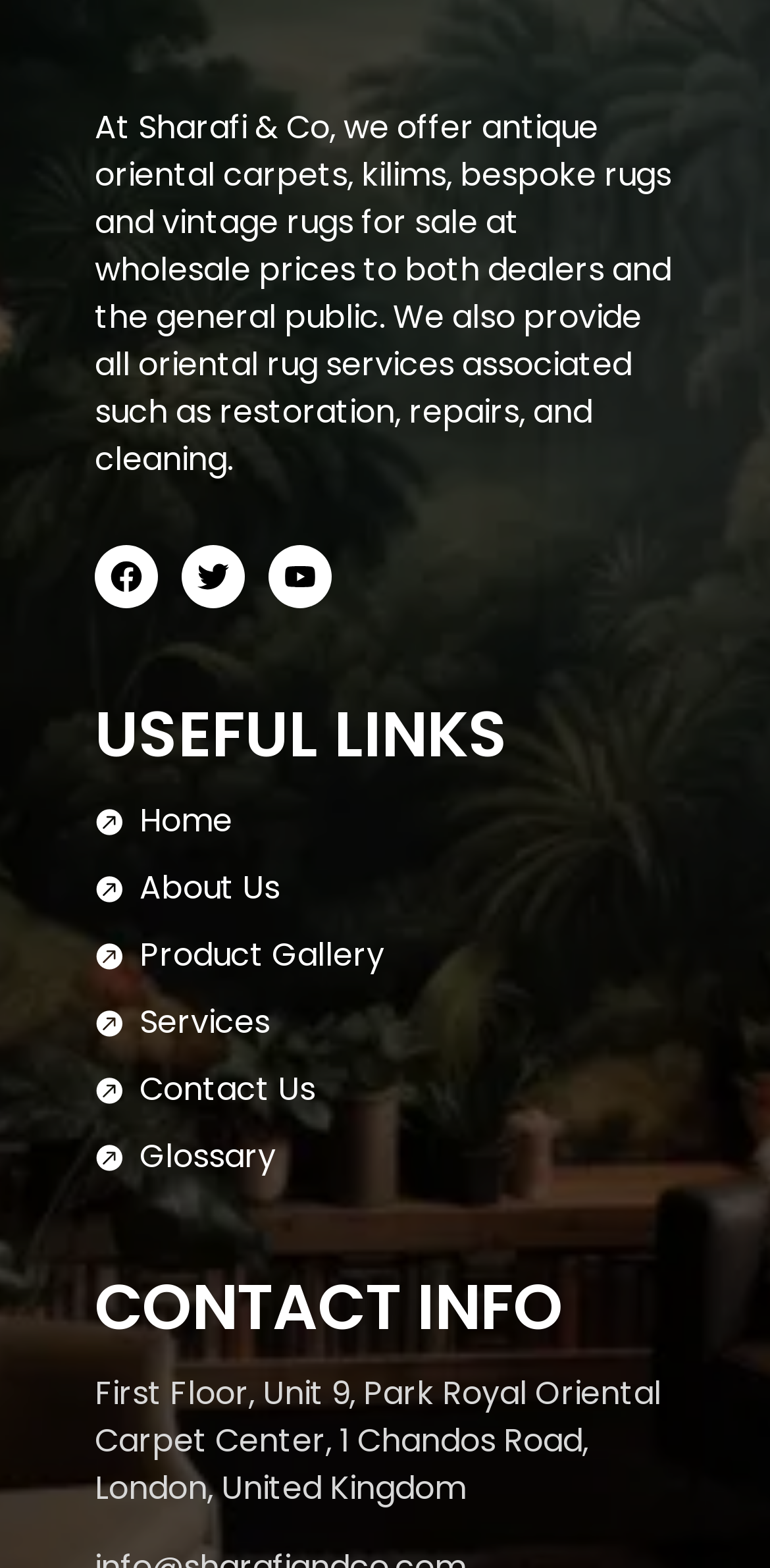Answer the question below with a single word or a brief phrase: 
What services are provided by this company?

Restoration, repairs, and cleaning